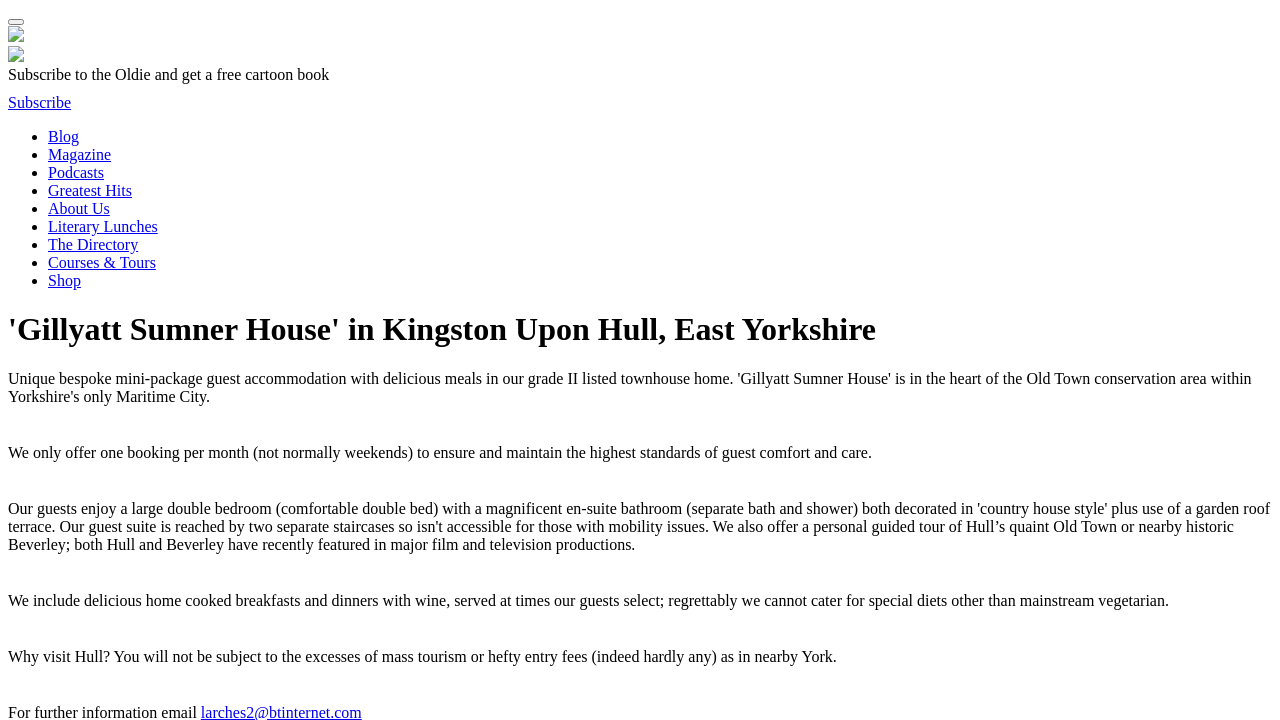Please identify the bounding box coordinates of the element I should click to complete this instruction: 'Explore the podcasts'. The coordinates should be given as four float numbers between 0 and 1, like this: [left, top, right, bottom].

[0.038, 0.228, 0.081, 0.251]